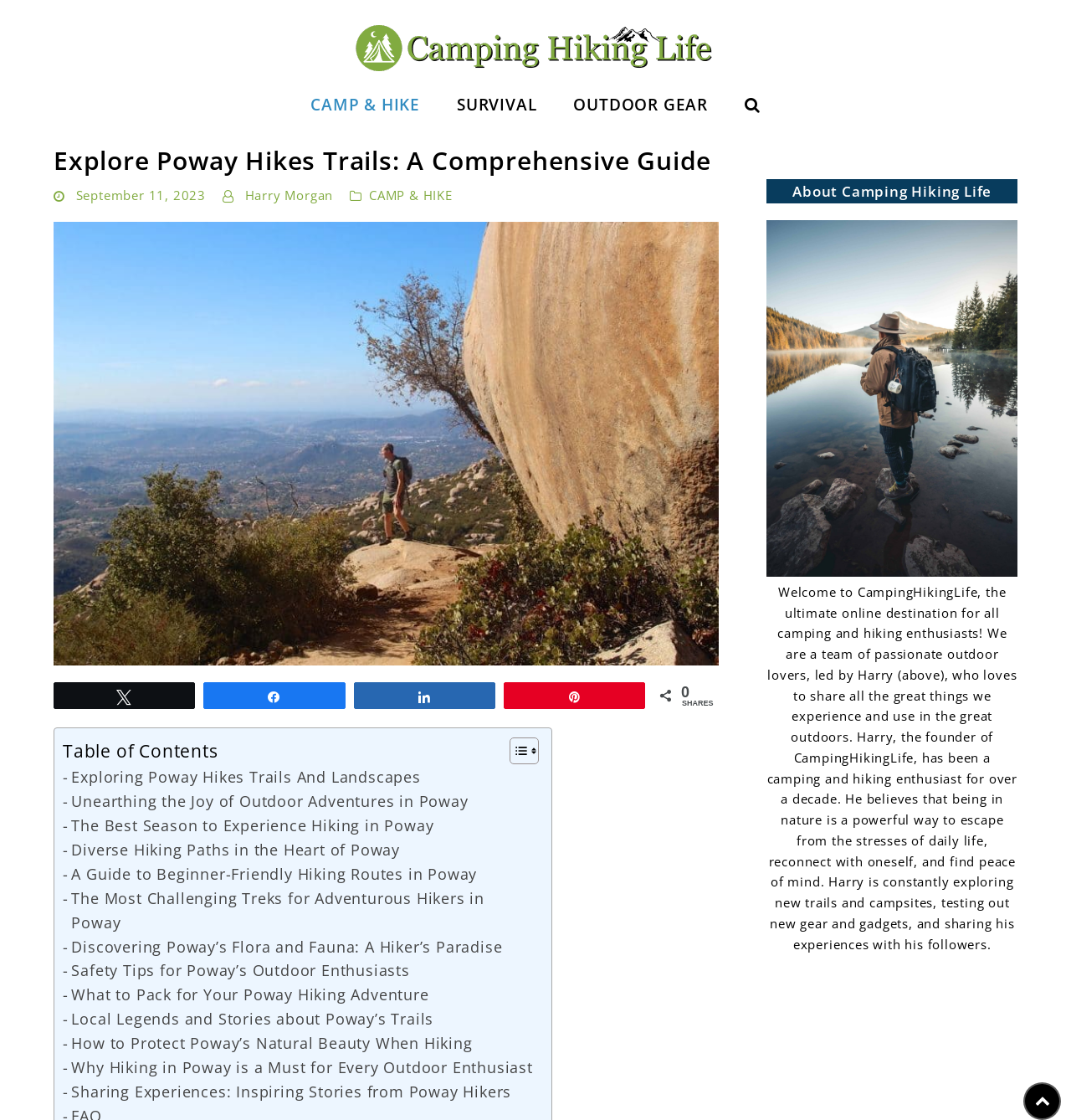Please provide a short answer using a single word or phrase for the question:
What is the purpose of the website?

Sharing camping and hiking experiences